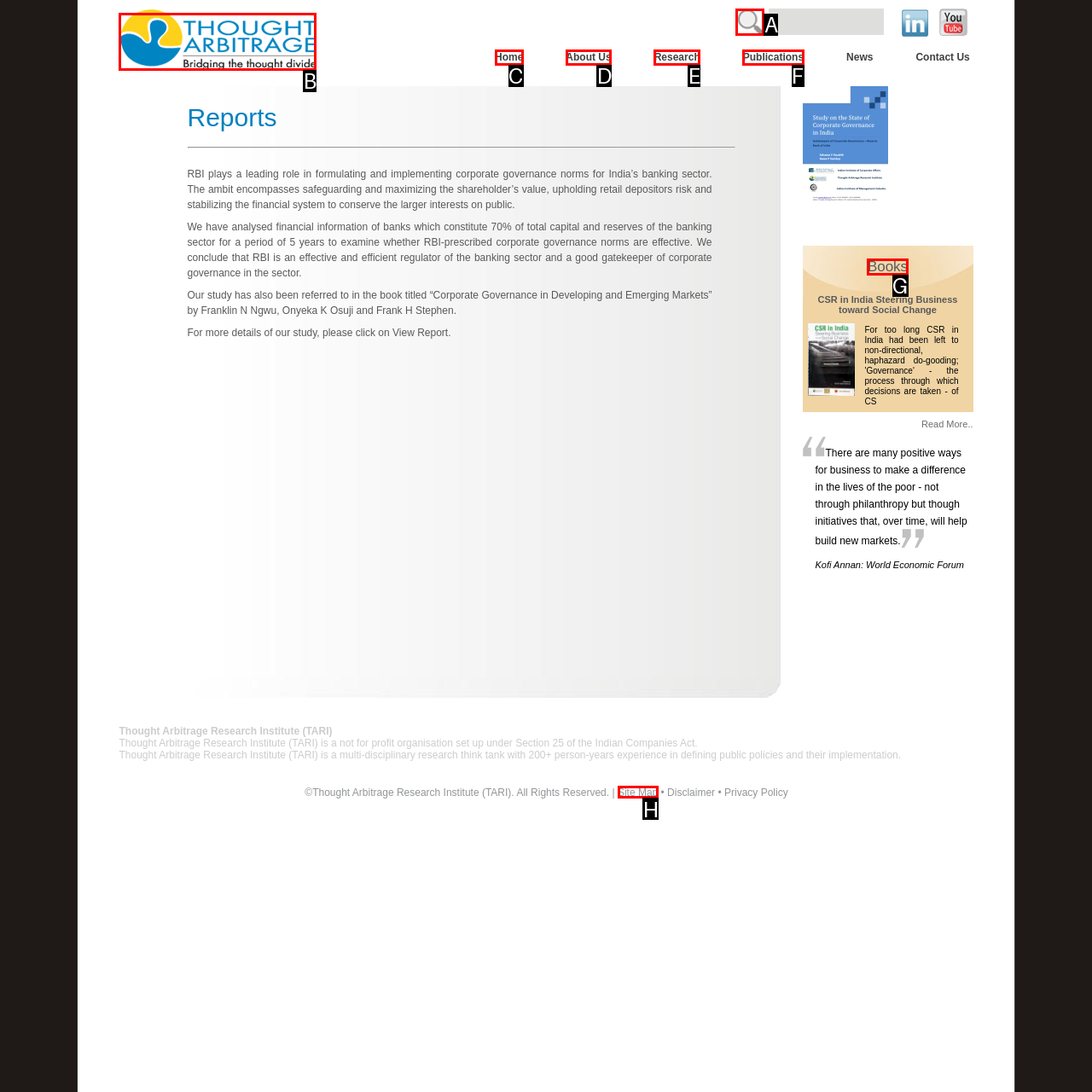Out of the given choices, which letter corresponds to the UI element required to View the 'Site Map'? Answer with the letter.

H